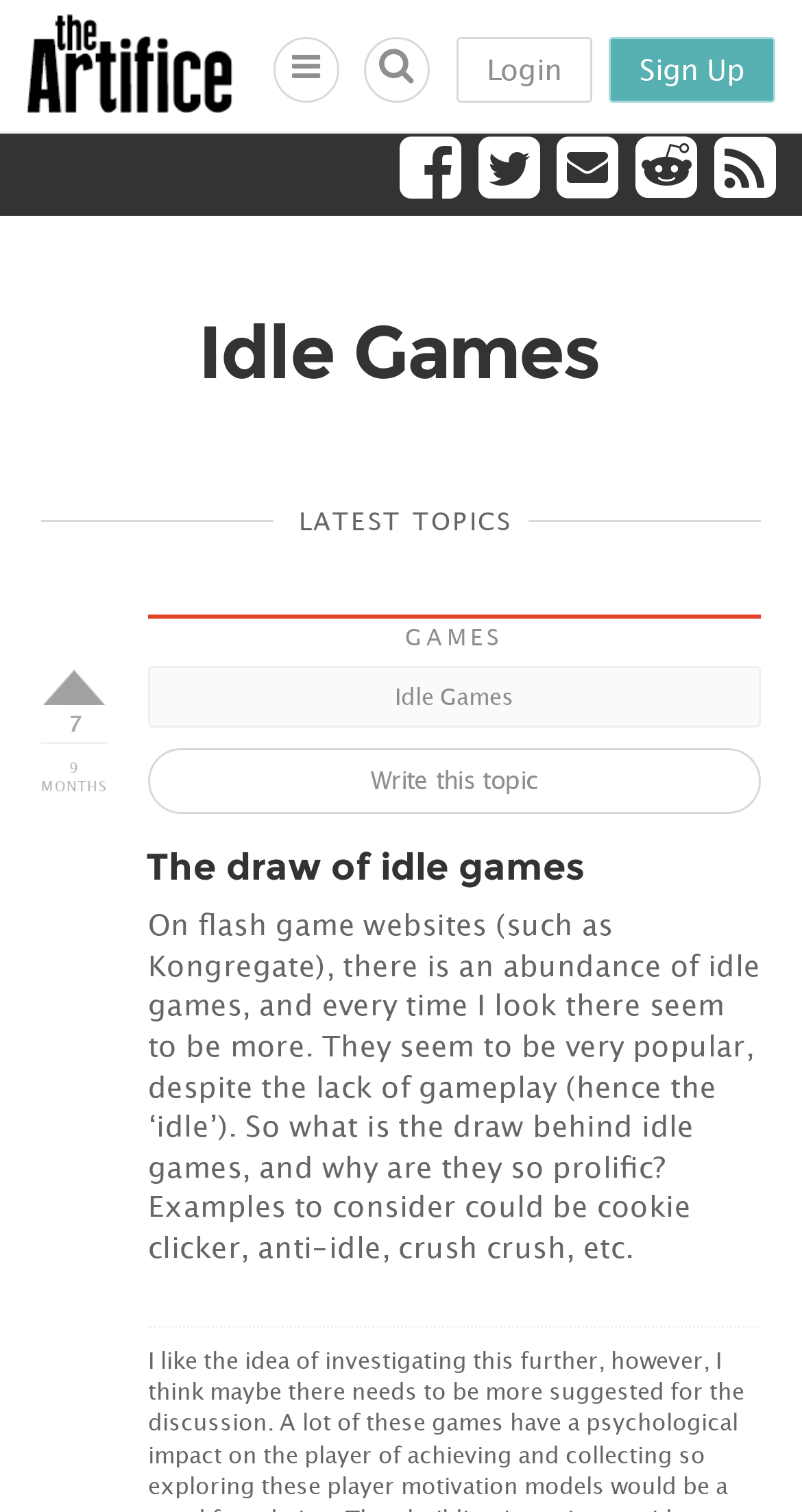What is the purpose of the button with a clock icon?
Based on the screenshot, give a detailed explanation to answer the question.

I found the answer by looking at the button with a clock icon, which is located next to a time element. This suggests that the button is used to show the time.